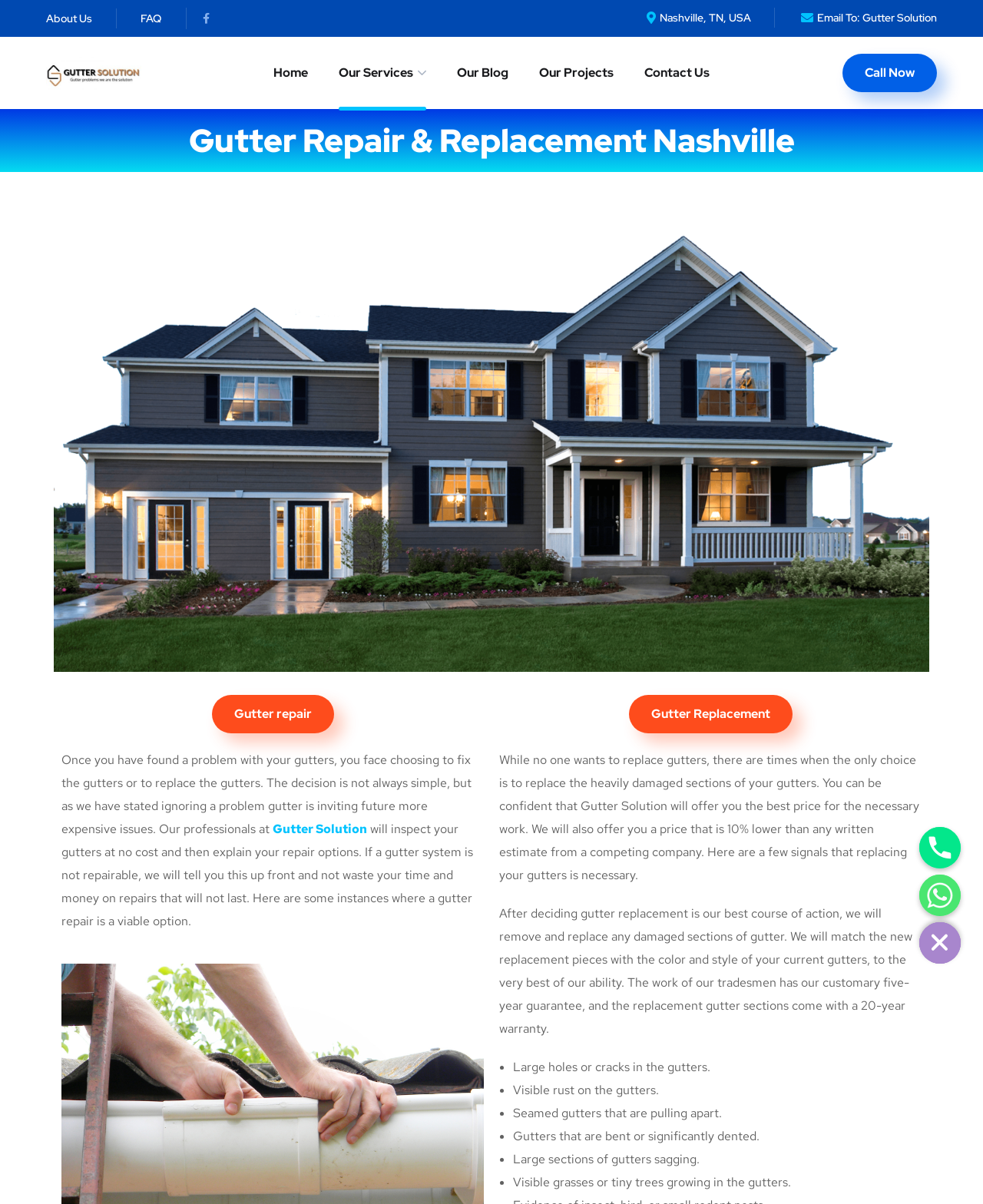What is the company name?
From the screenshot, supply a one-word or short-phrase answer.

Gutter Solution